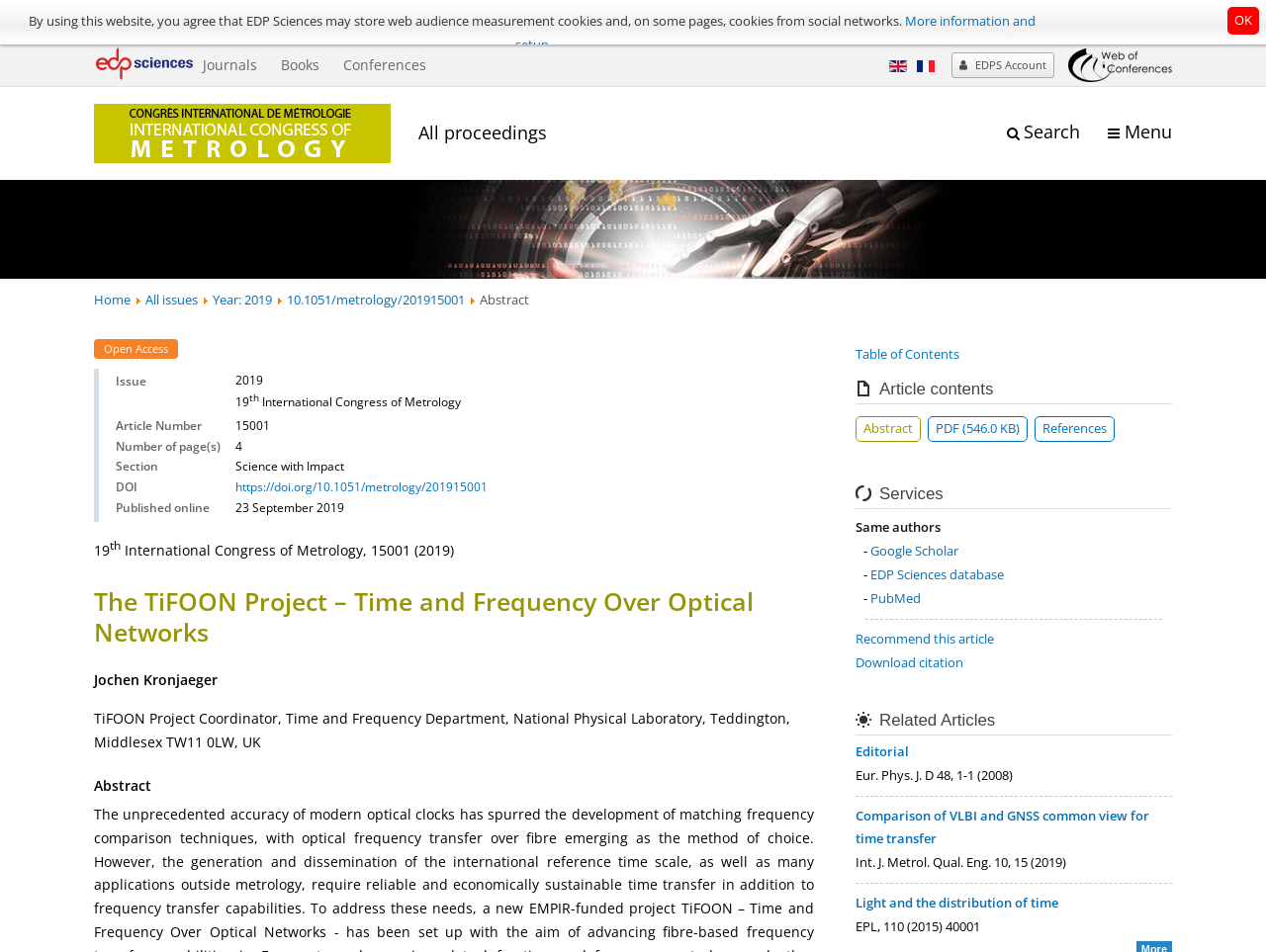What is the DOI of the article?
Please respond to the question thoroughly and include all relevant details.

I found the DOI by looking at the table element with the row headers 'DOI' and the corresponding grid cell with the text 'https://doi.org/10.1051/metrology/201915001'.